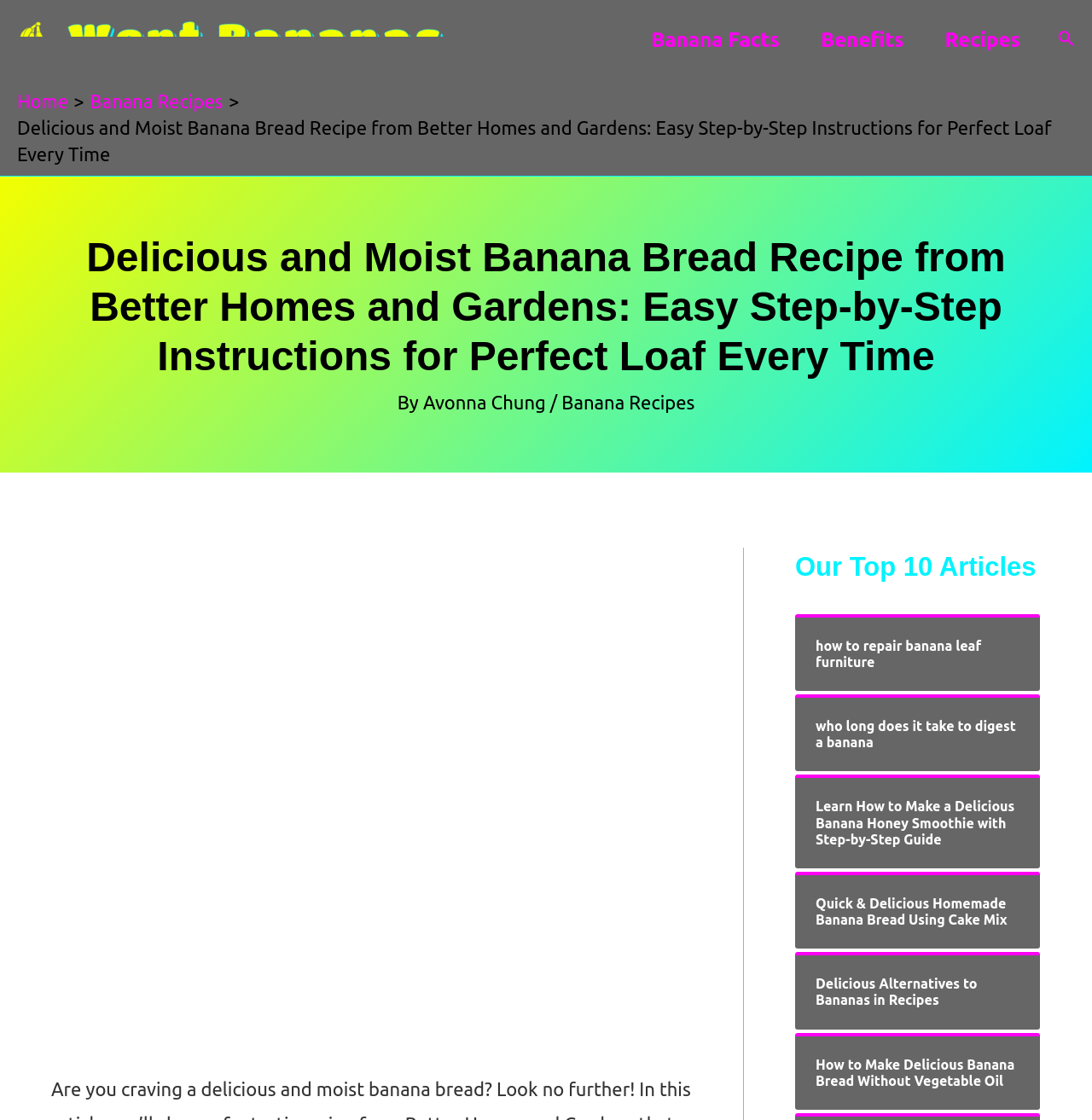What is the author of the article?
From the image, respond using a single word or phrase.

Avonna Chung